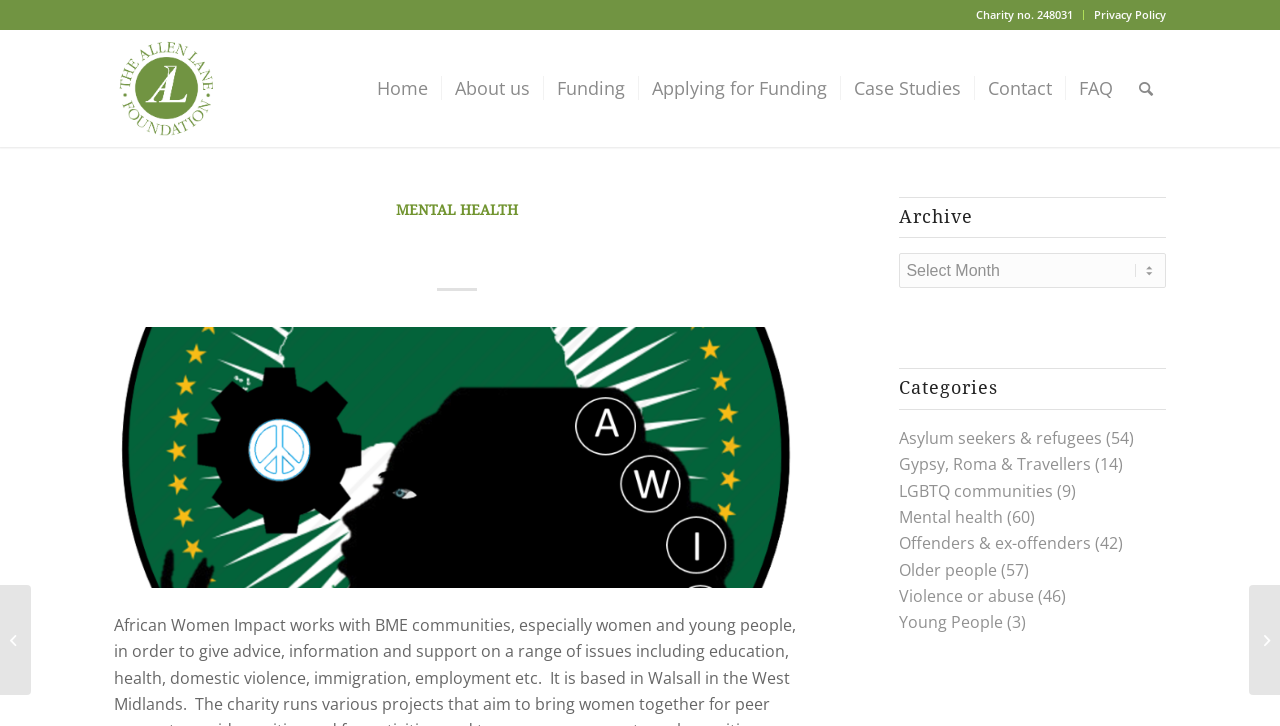Please give the bounding box coordinates of the area that should be clicked to fulfill the following instruction: "Visit the 'Home' page". The coordinates should be in the format of four float numbers from 0 to 1, i.e., [left, top, right, bottom].

[0.284, 0.04, 0.345, 0.202]